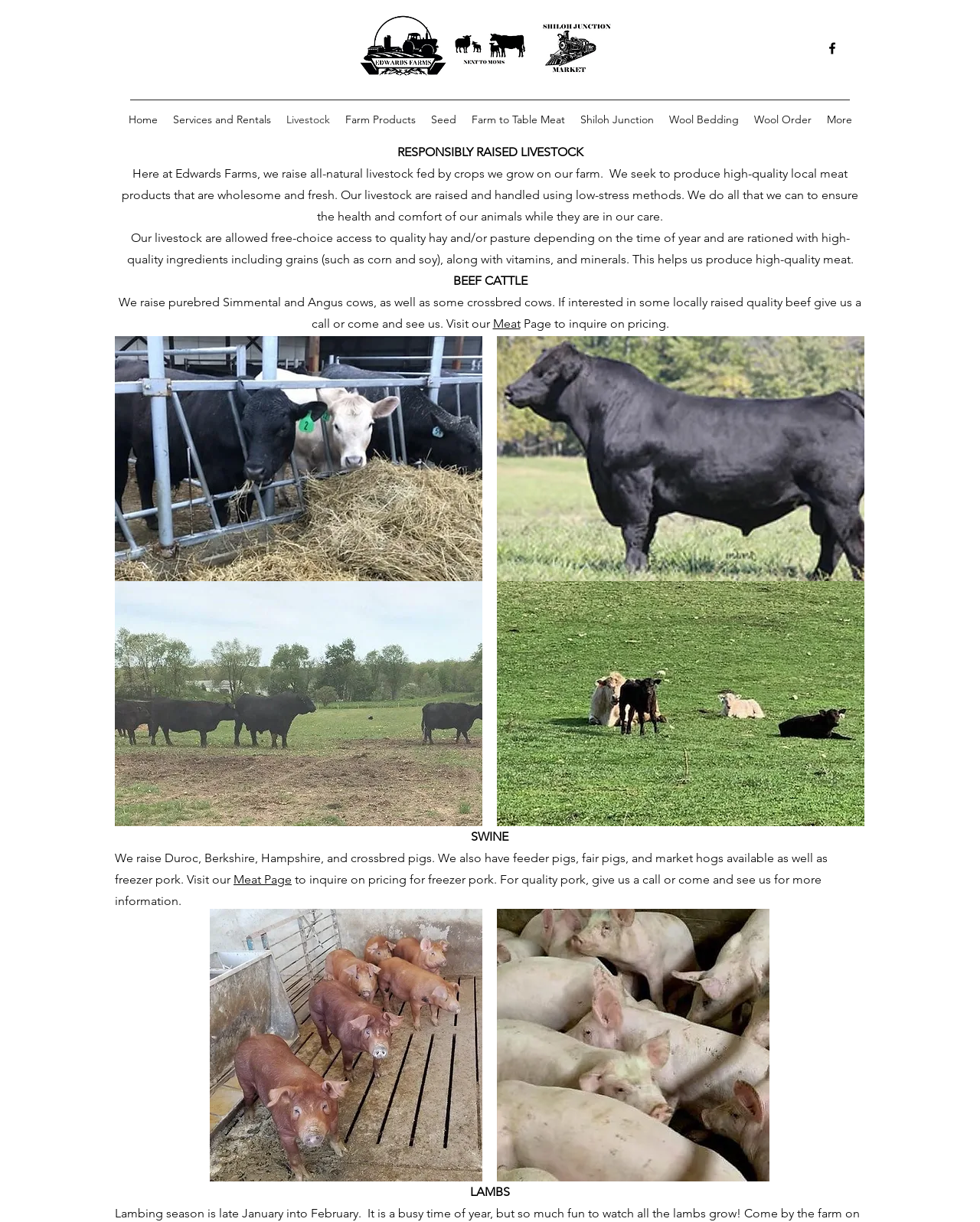Can you give a comprehensive explanation to the question given the content of the image?
What types of livestock are raised on Edward's Farms?

Based on the webpage content, specifically the section 'RESPONSIBLY RAISED LIVESTOCK', it is mentioned that Edward's Farms raises all-natural livestock, and further down the page, there are separate sections for 'BEEF CATTLE', 'SWINE', and 'LAMBS', indicating that cattle, sheep, and pigs are the types of livestock raised on the farm.